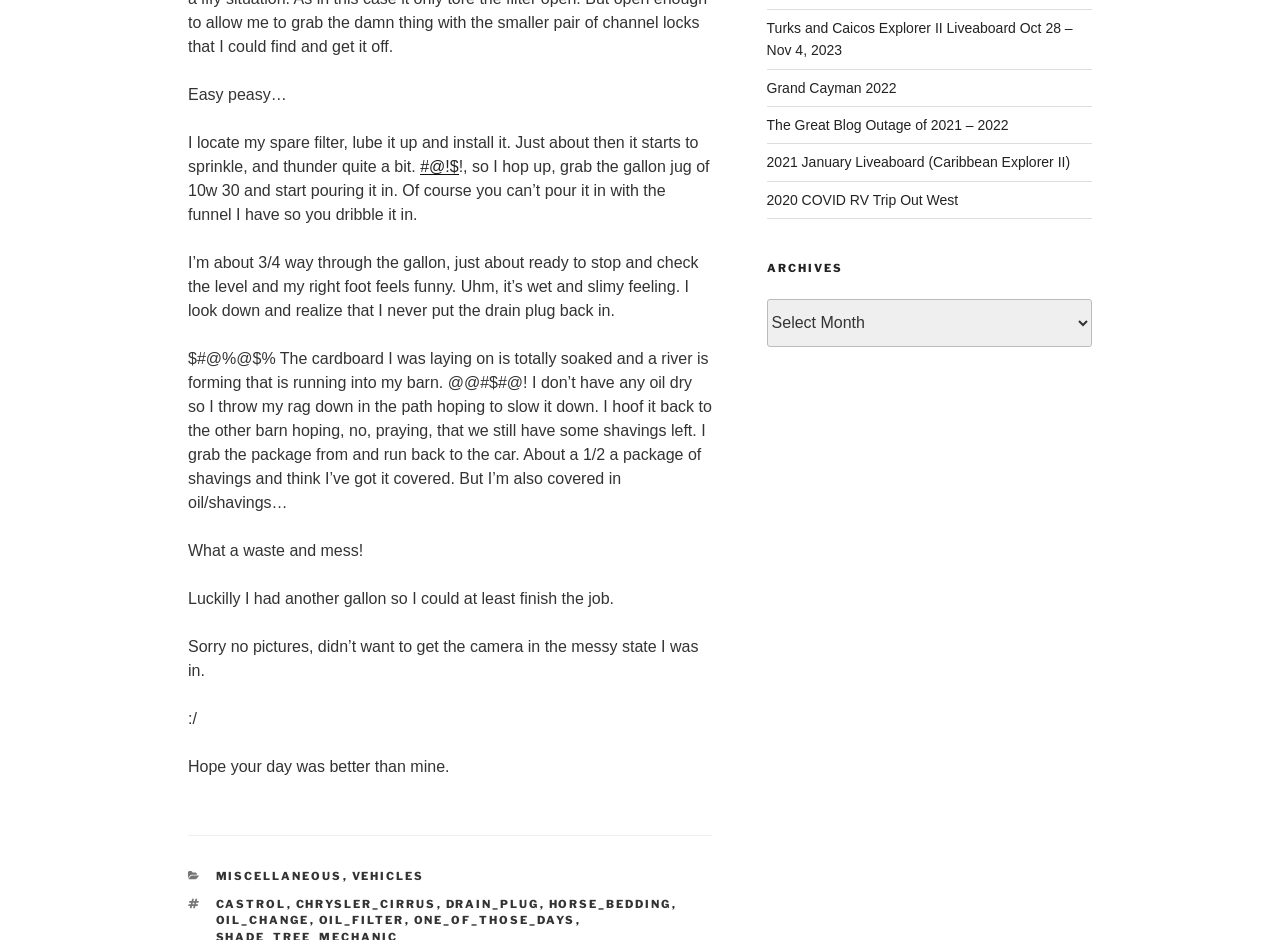What is the author's vehicle brand?
Give a detailed and exhaustive answer to the question.

The author's vehicle brand is Chrysler Cirrus because it is mentioned in the tags section at the bottom of the webpage.